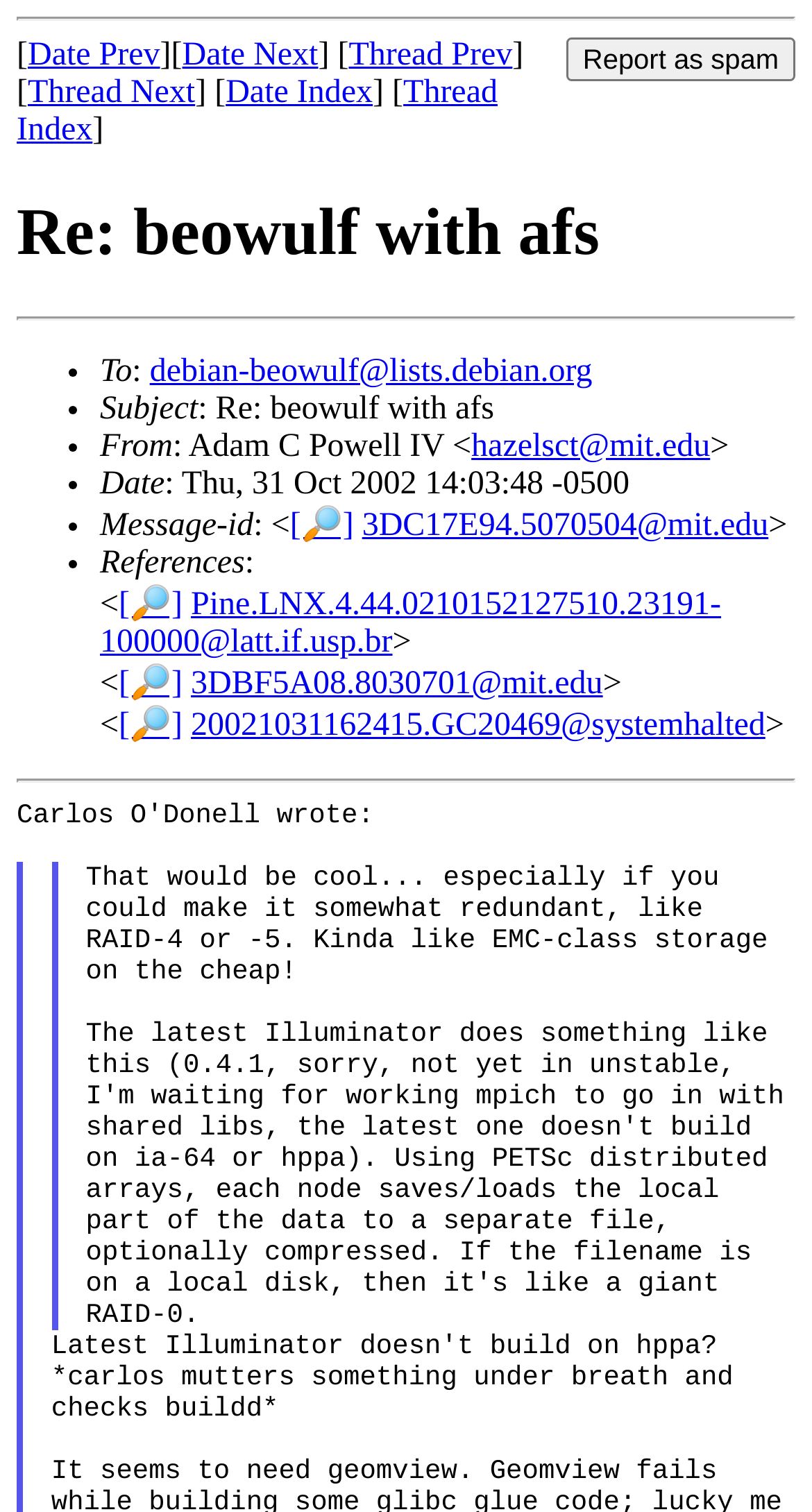What is the purpose of the Illuminator?
Answer the question based on the image using a single word or a brief phrase.

To make storage redundant